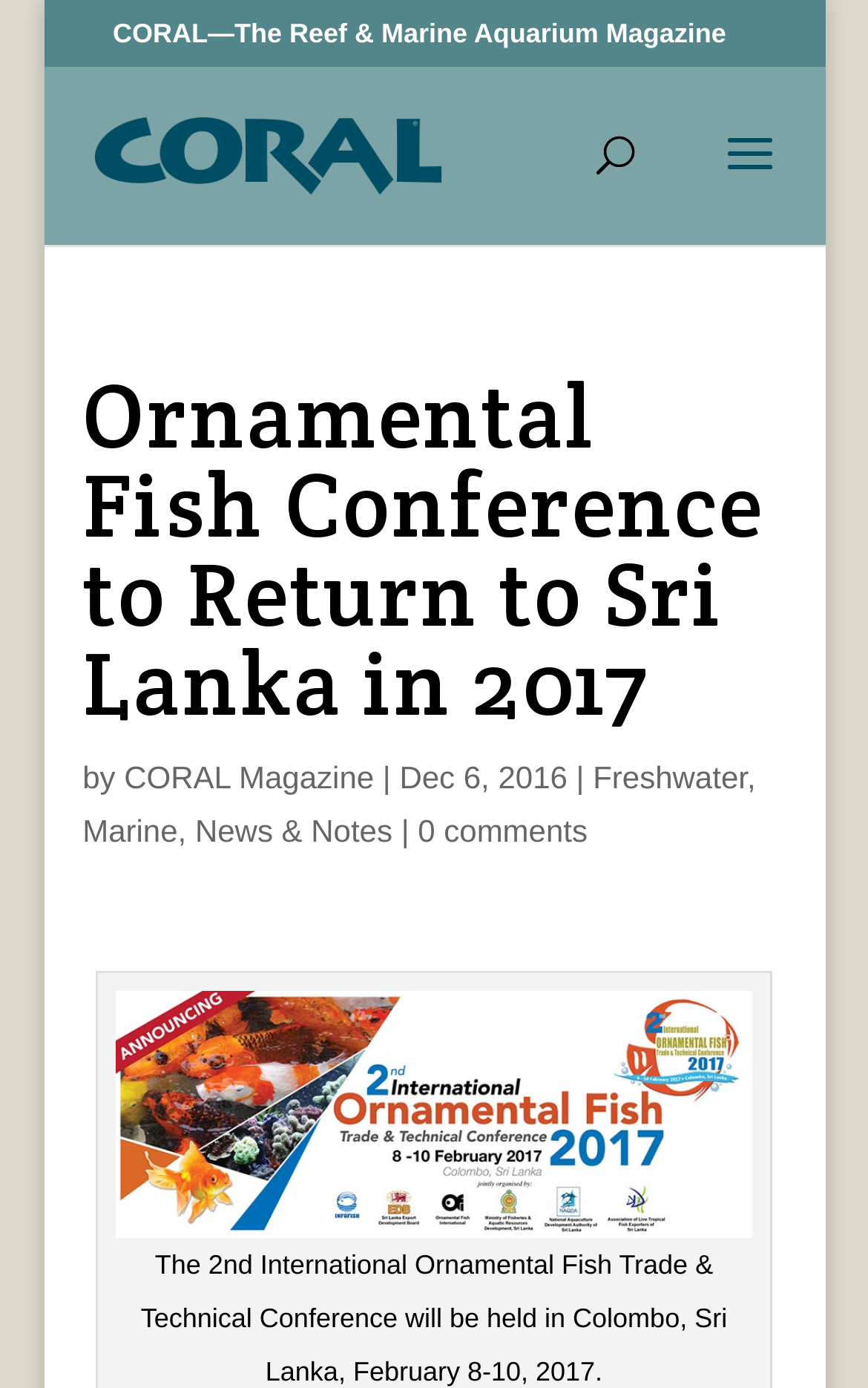Please answer the following query using a single word or phrase: 
What is the name of the magazine?

CORAL